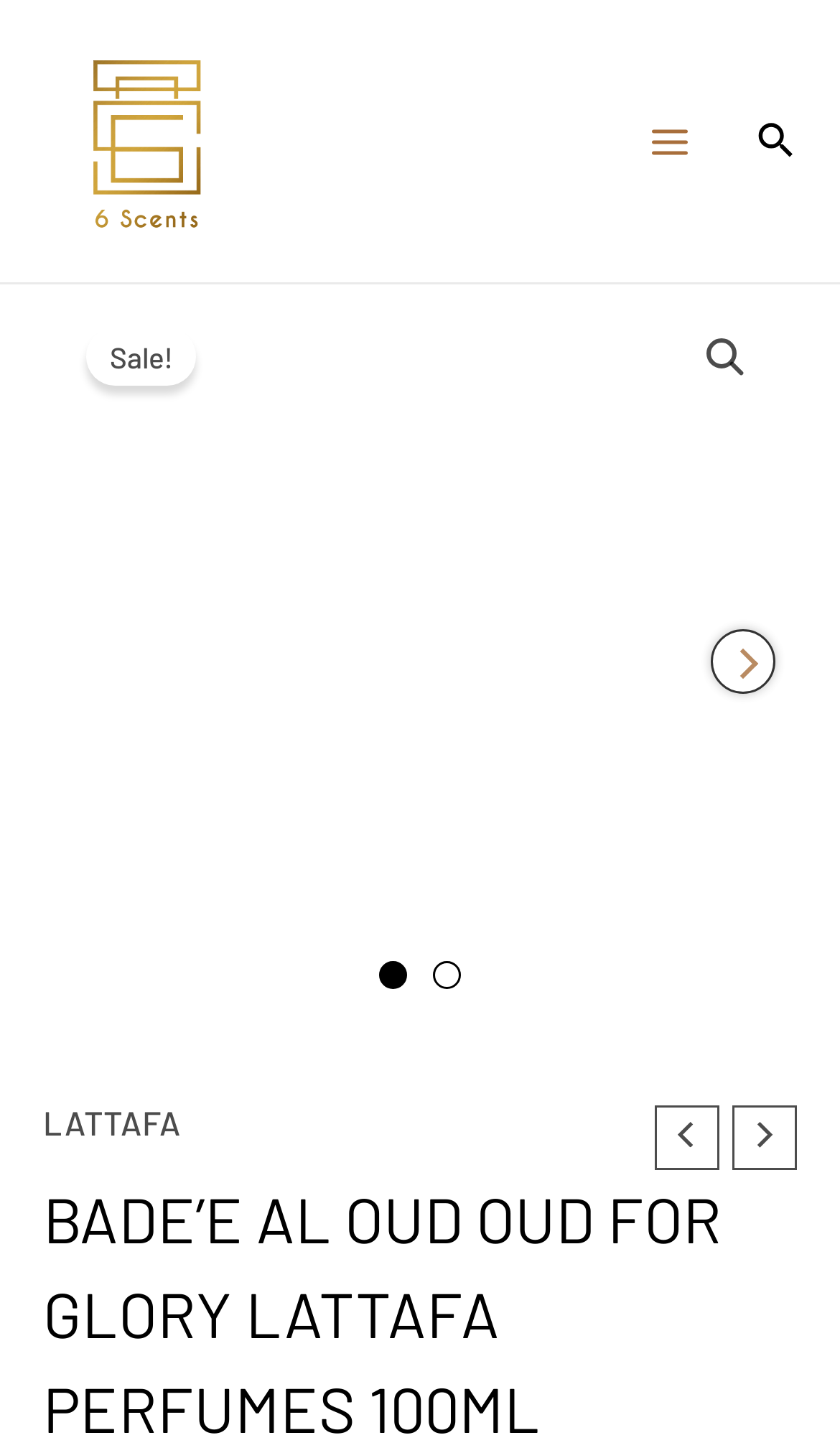What is the purpose of the button on the top right?
Please provide a comprehensive answer based on the details in the screenshot.

The button on the top right has the text 'MAIN MENU', which implies that it is used to navigate to the main menu of the website.